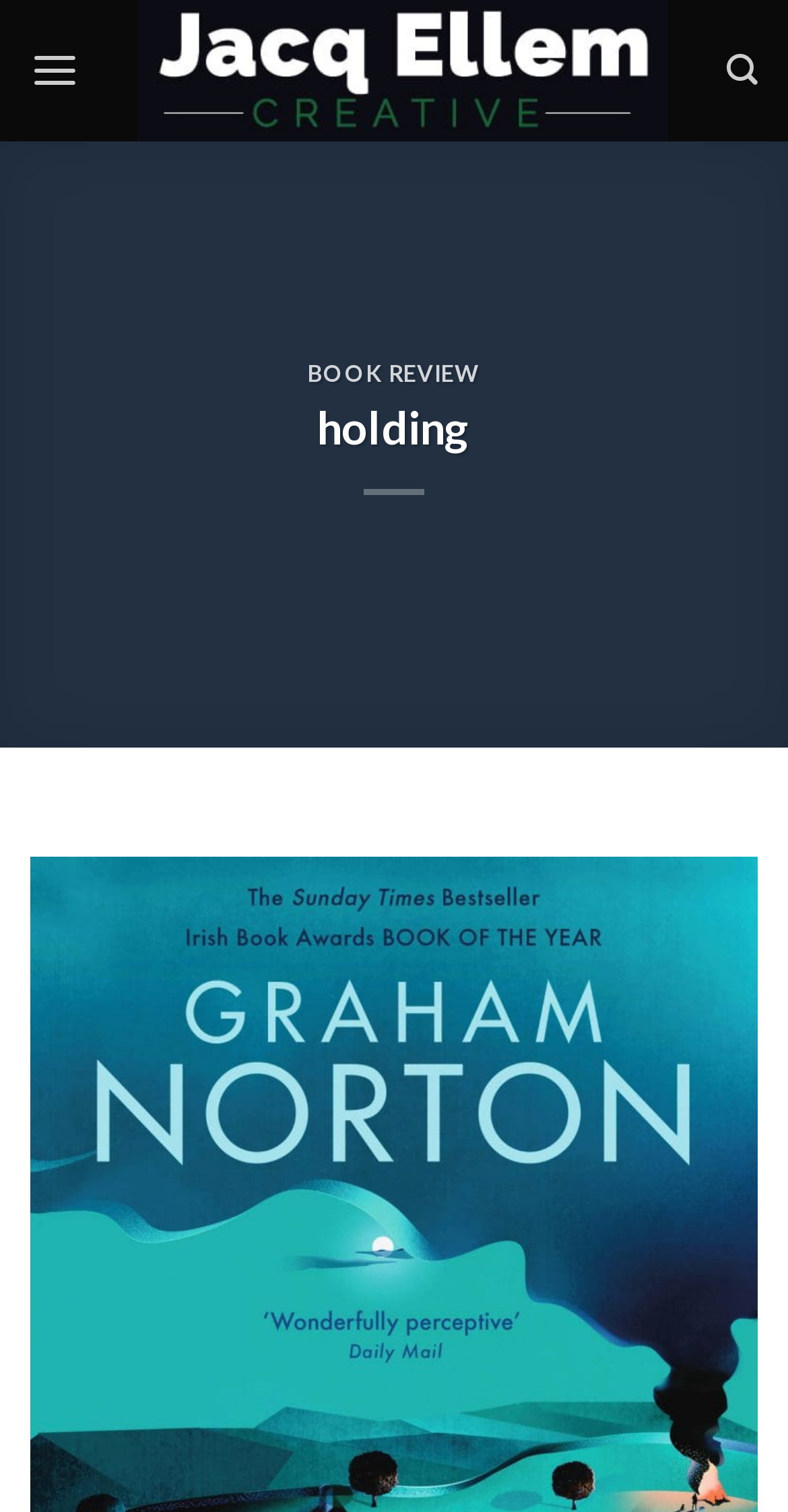Mark the bounding box of the element that matches the following description: "Book Review".

[0.391, 0.238, 0.609, 0.256]